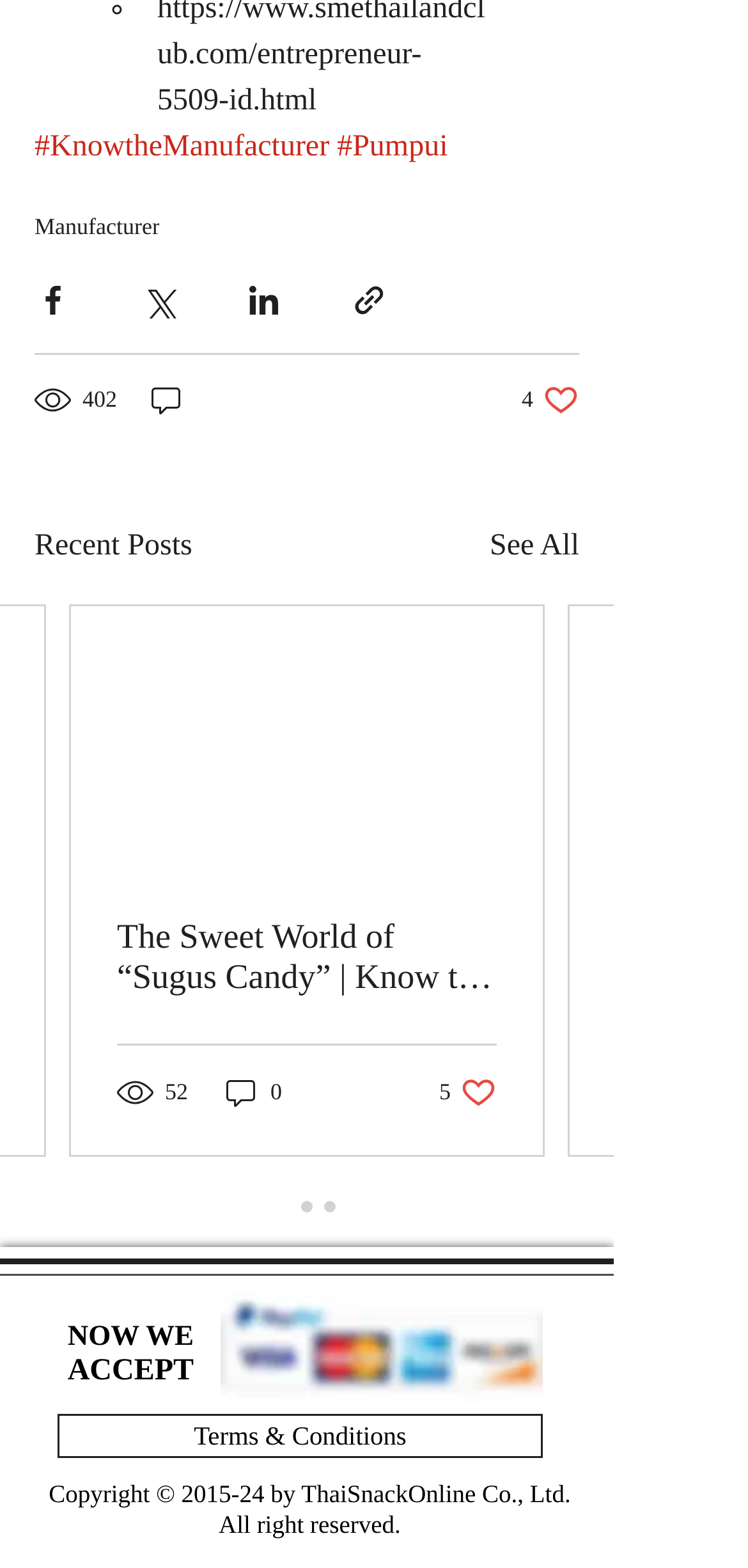Please specify the bounding box coordinates of the clickable section necessary to execute the following command: "View the 'Recent Posts'".

[0.046, 0.334, 0.257, 0.363]